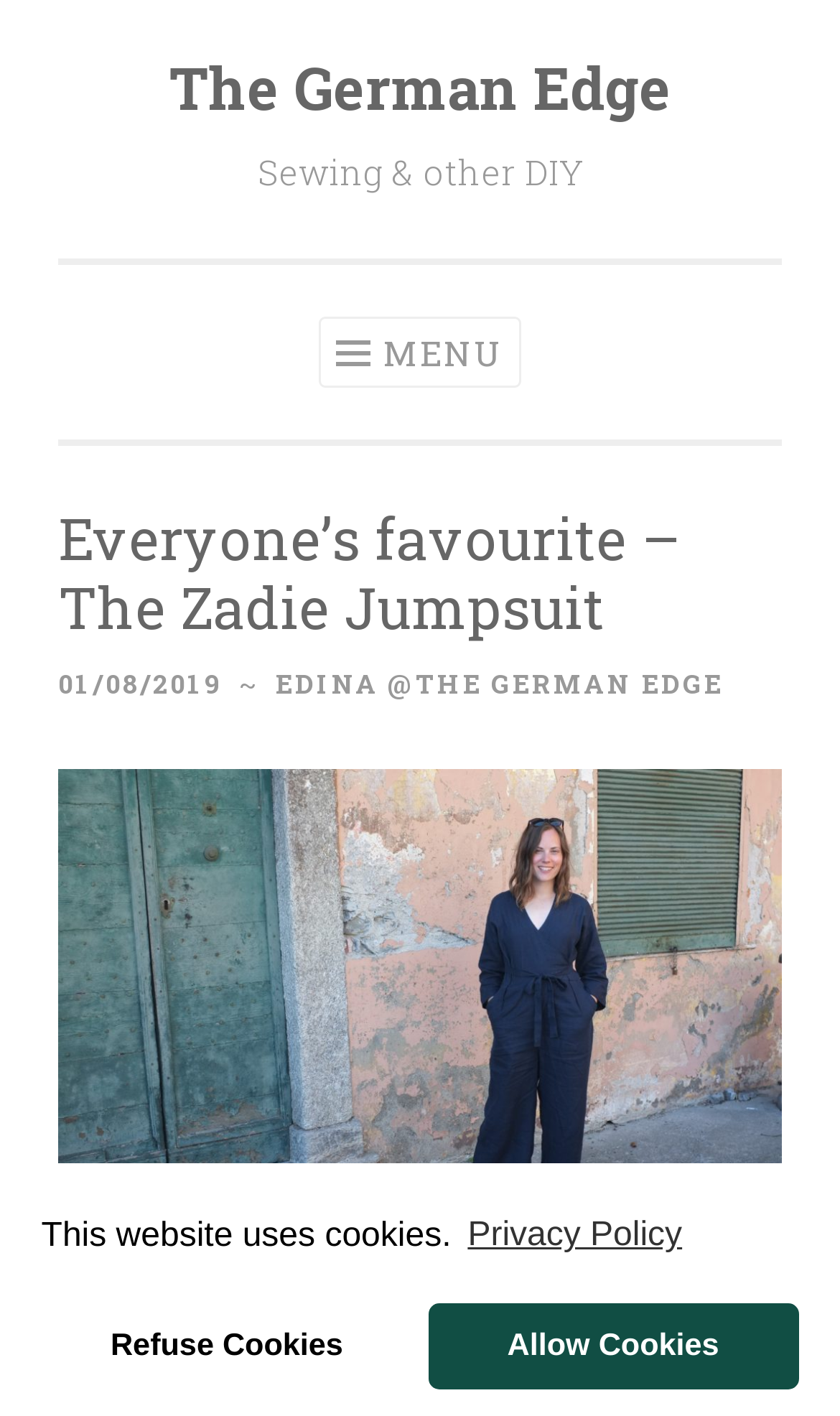Identify the bounding box coordinates of the HTML element based on this description: "01/08/201901/08/2019".

[0.069, 0.47, 0.267, 0.494]